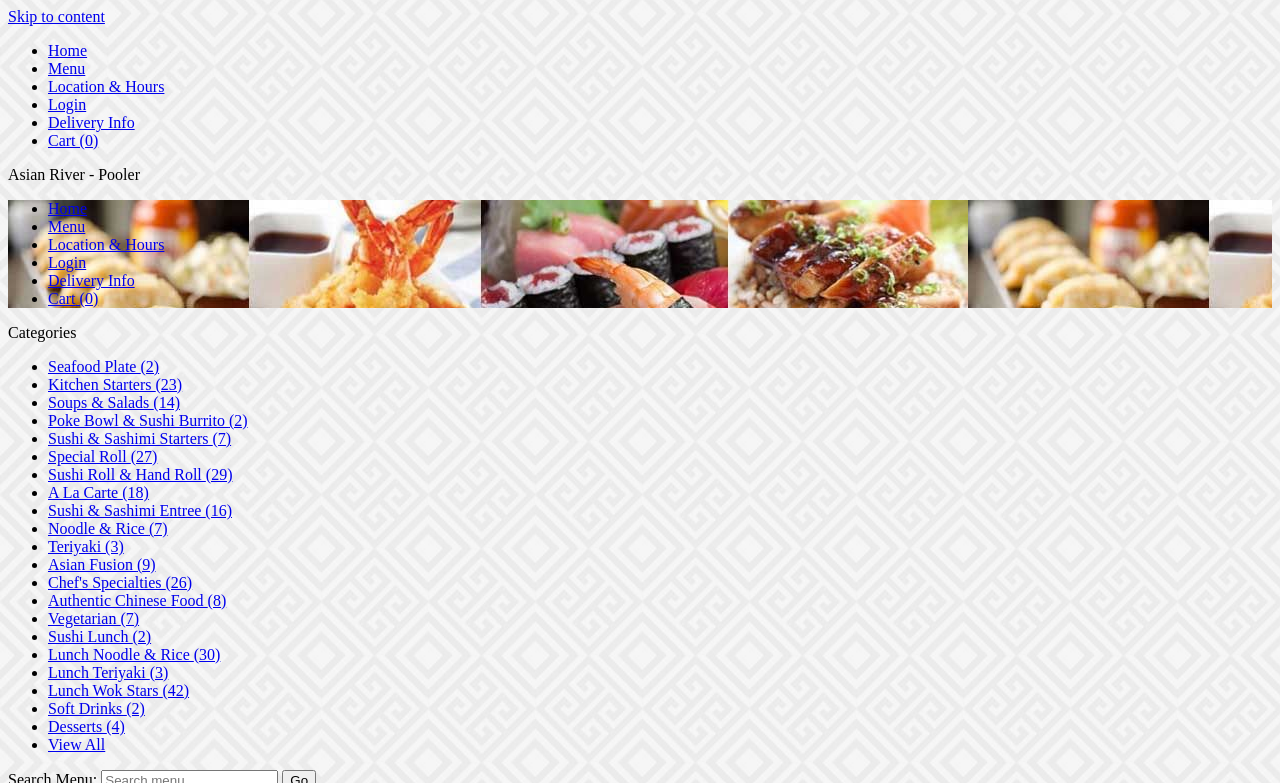Locate the bounding box coordinates of the element I should click to achieve the following instruction: "Go to the 'Location & Hours' page".

[0.038, 0.1, 0.128, 0.121]